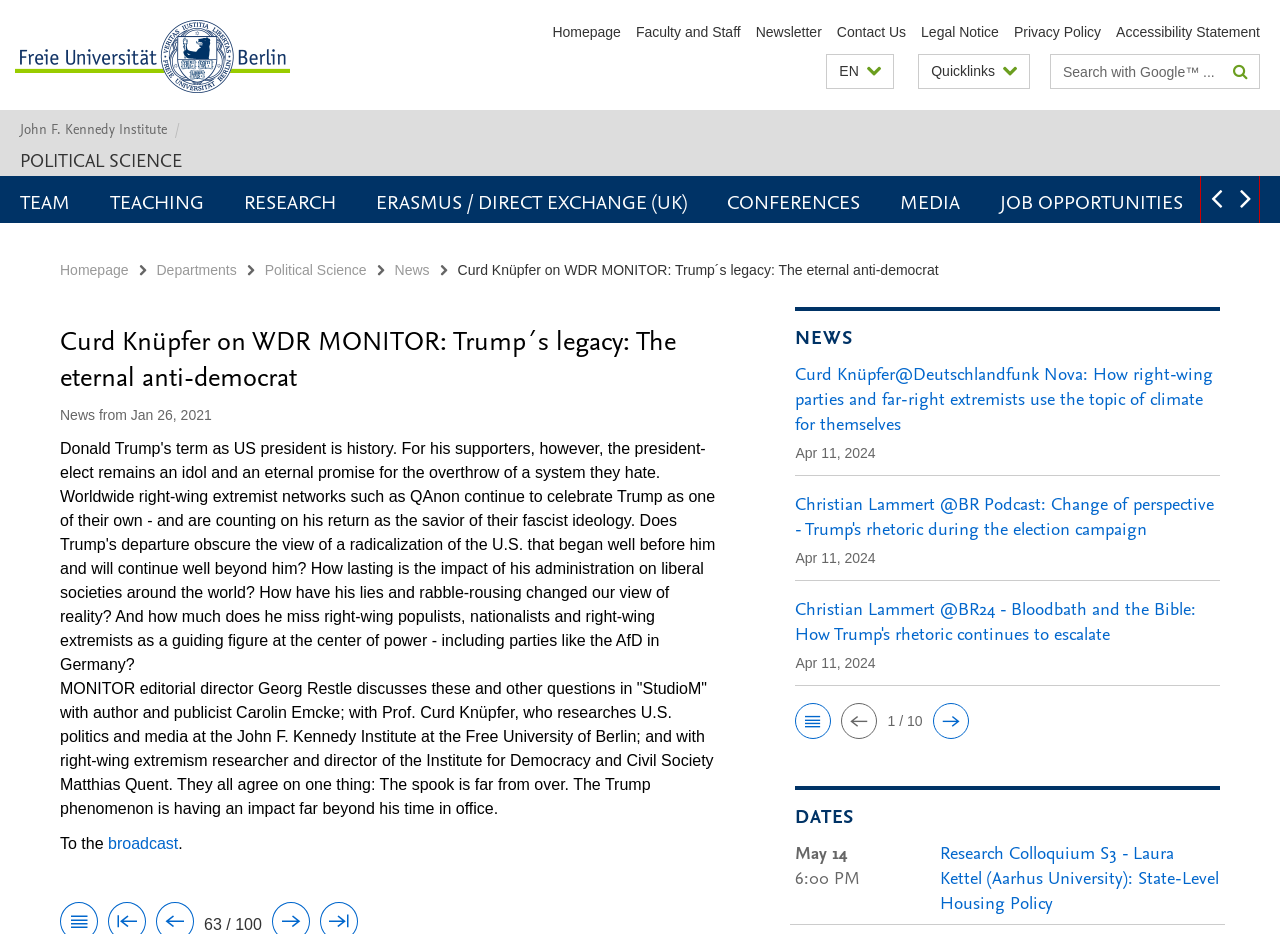Give a one-word or one-phrase response to the question: 
What is the topic of the news article?

Trump's legacy